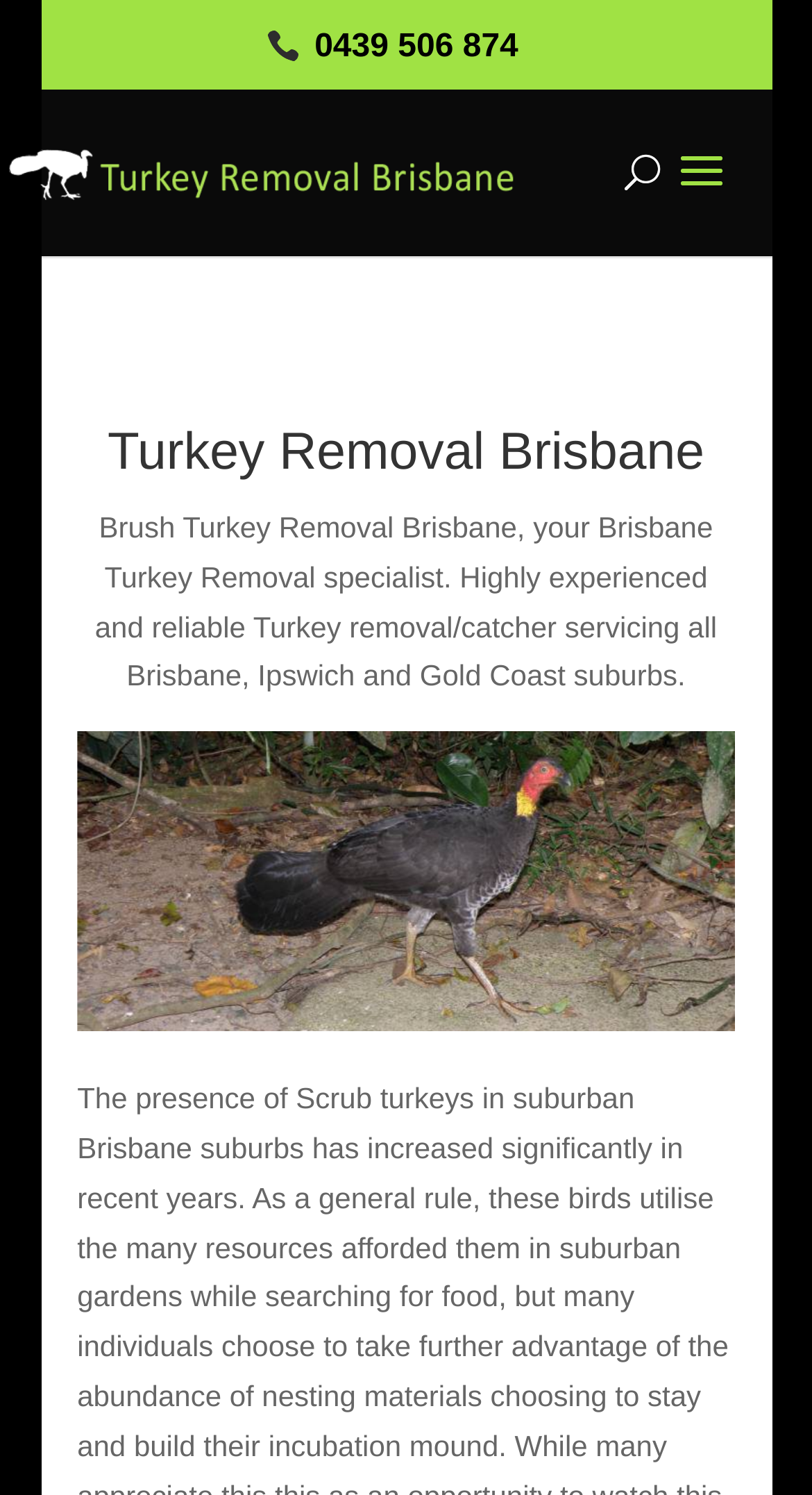Find and provide the bounding box coordinates for the UI element described with: "alt="Turkey001"".

[0.095, 0.489, 0.905, 0.691]